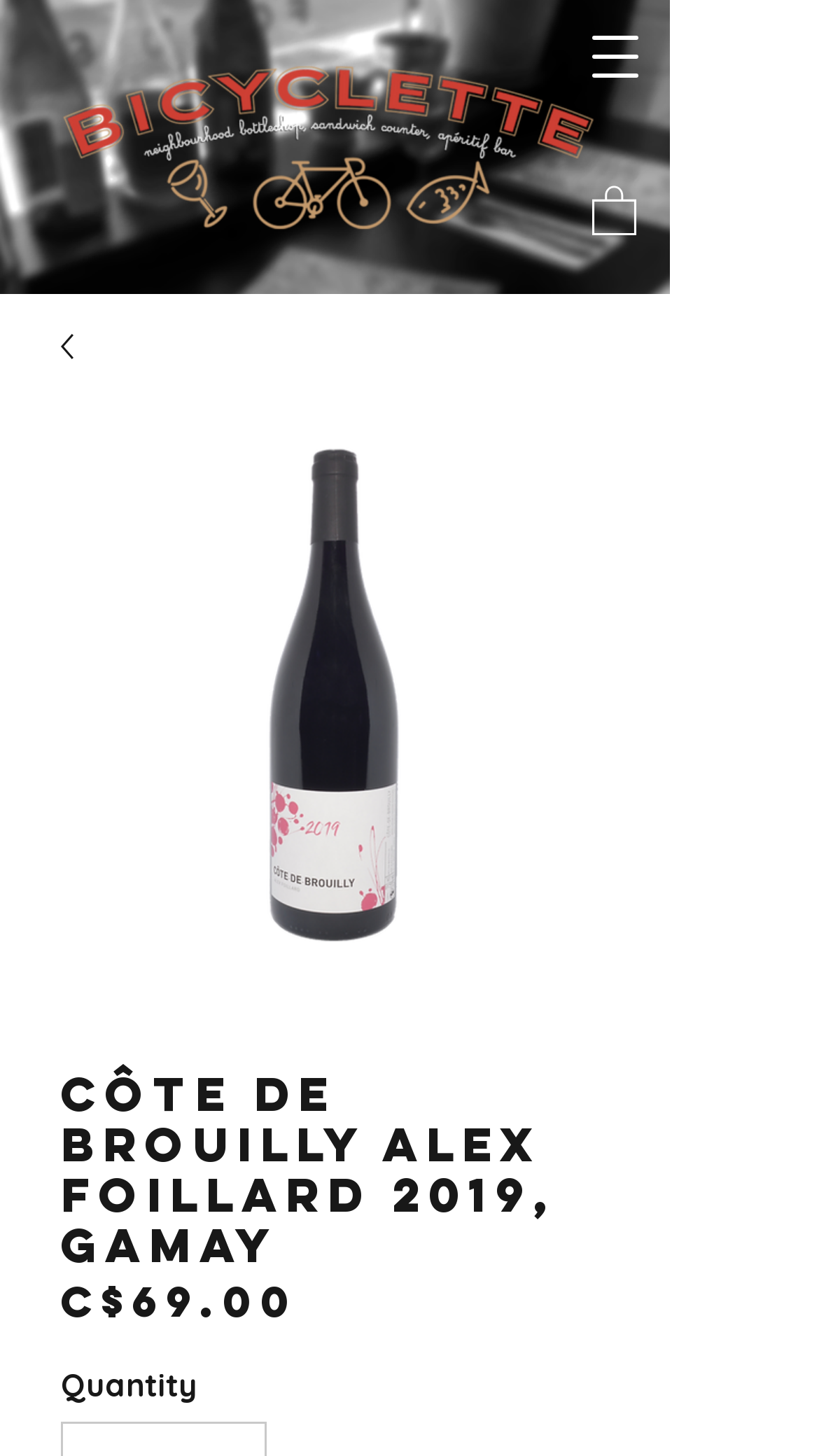Using the details in the image, give a detailed response to the question below:
What is the name of the wine?

I found the answer by looking at the image description 'Côte de Brouilly Alex Foillard 2019, Gamay' and the heading 'Côte de Brouilly Alex Foillard 2019, Gamay', which suggests that the wine being referred to is 'Côte de Brouilly Alex Foillard 2019'.